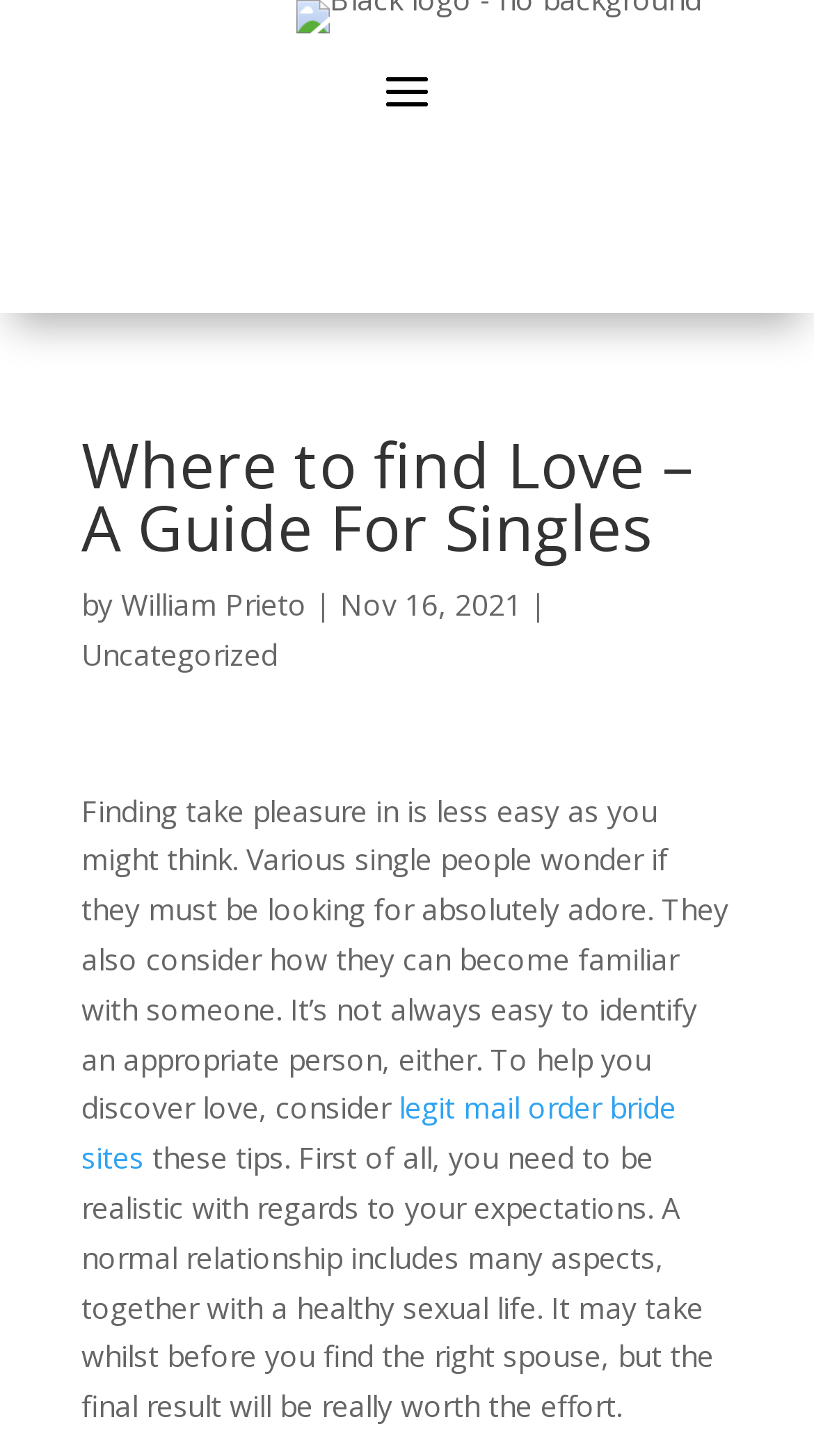Bounding box coordinates are specified in the format (top-left x, top-left y, bottom-right x, bottom-right y). All values are floating point numbers bounded between 0 and 1. Please provide the bounding box coordinate of the region this sentence describes: Uncategorized

[0.1, 0.435, 0.341, 0.463]